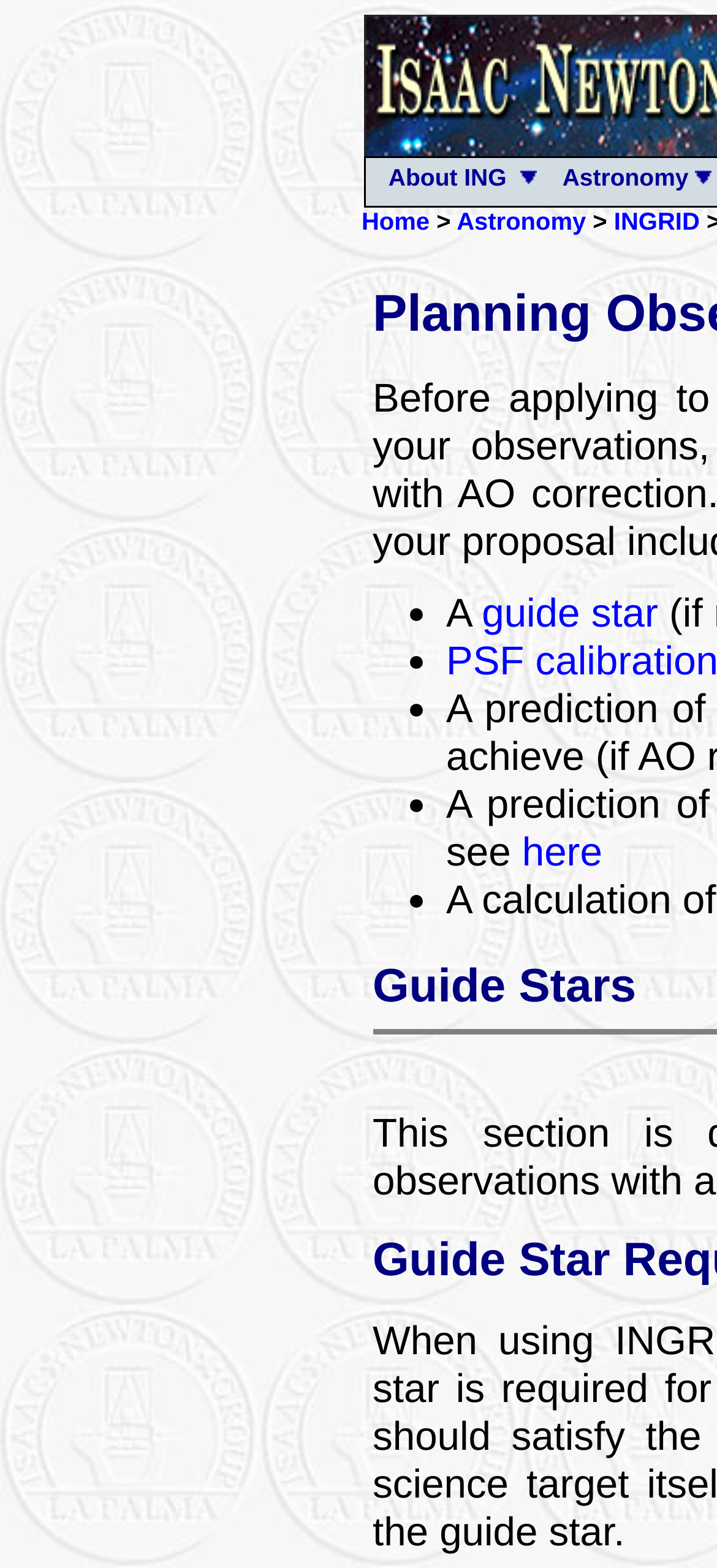Answer the question with a single word or phrase: 
How many links are there in the top navigation bar?

3